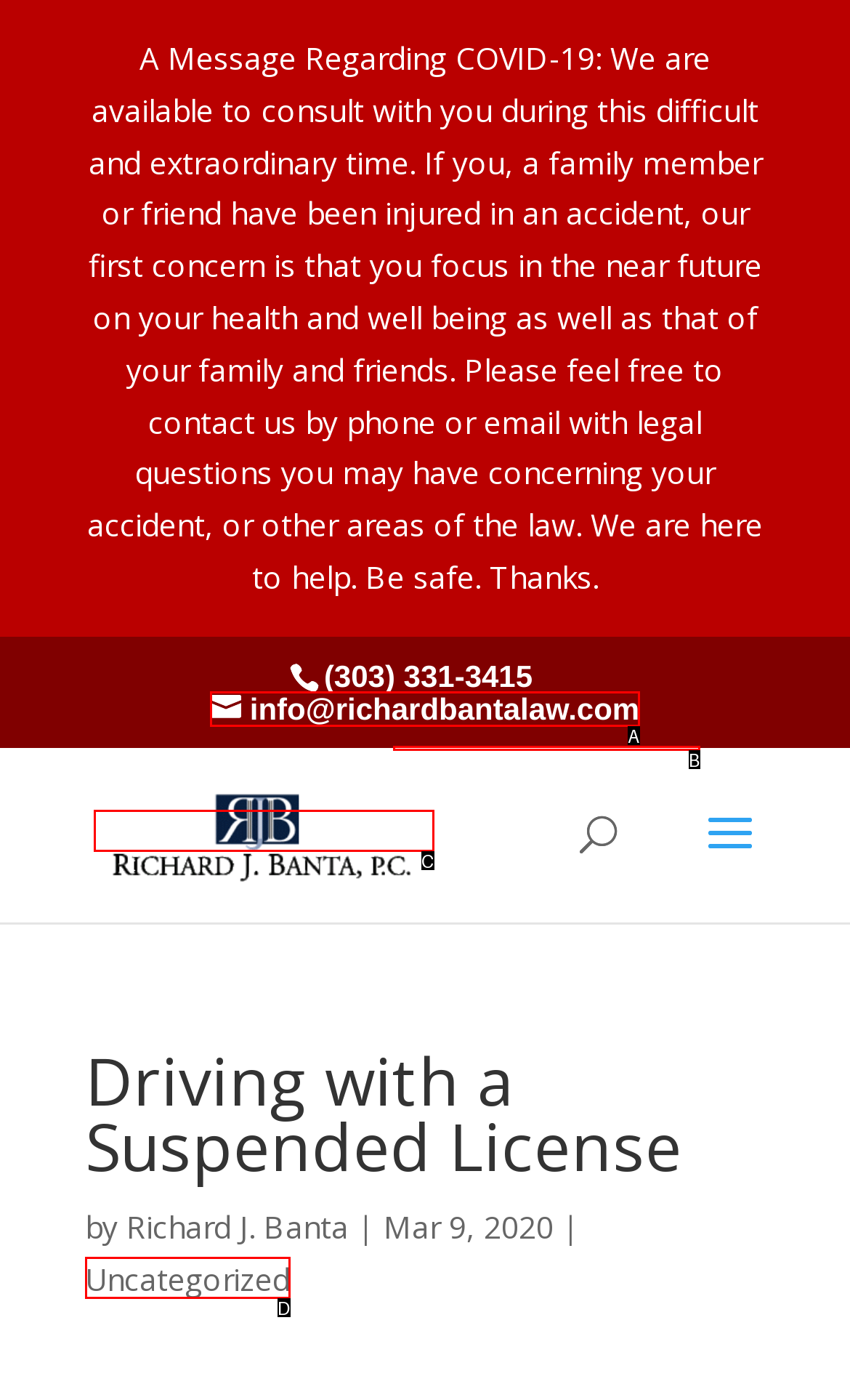Identify the HTML element that corresponds to the description: name="s" placeholder="Search …" title="Search for:" Provide the letter of the matching option directly from the choices.

B